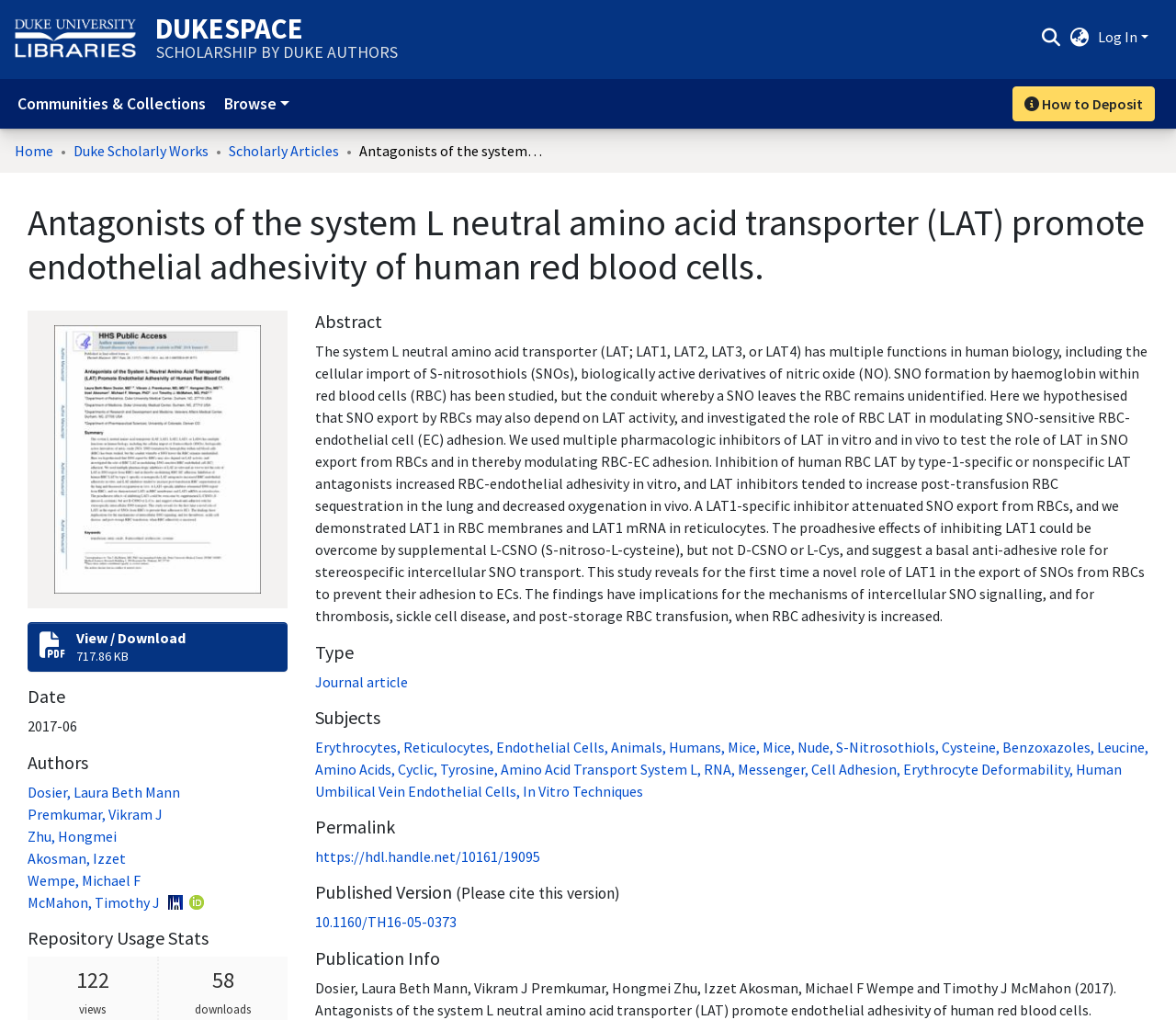What is the type of the article?
Answer the question based on the image using a single word or a brief phrase.

Journal article